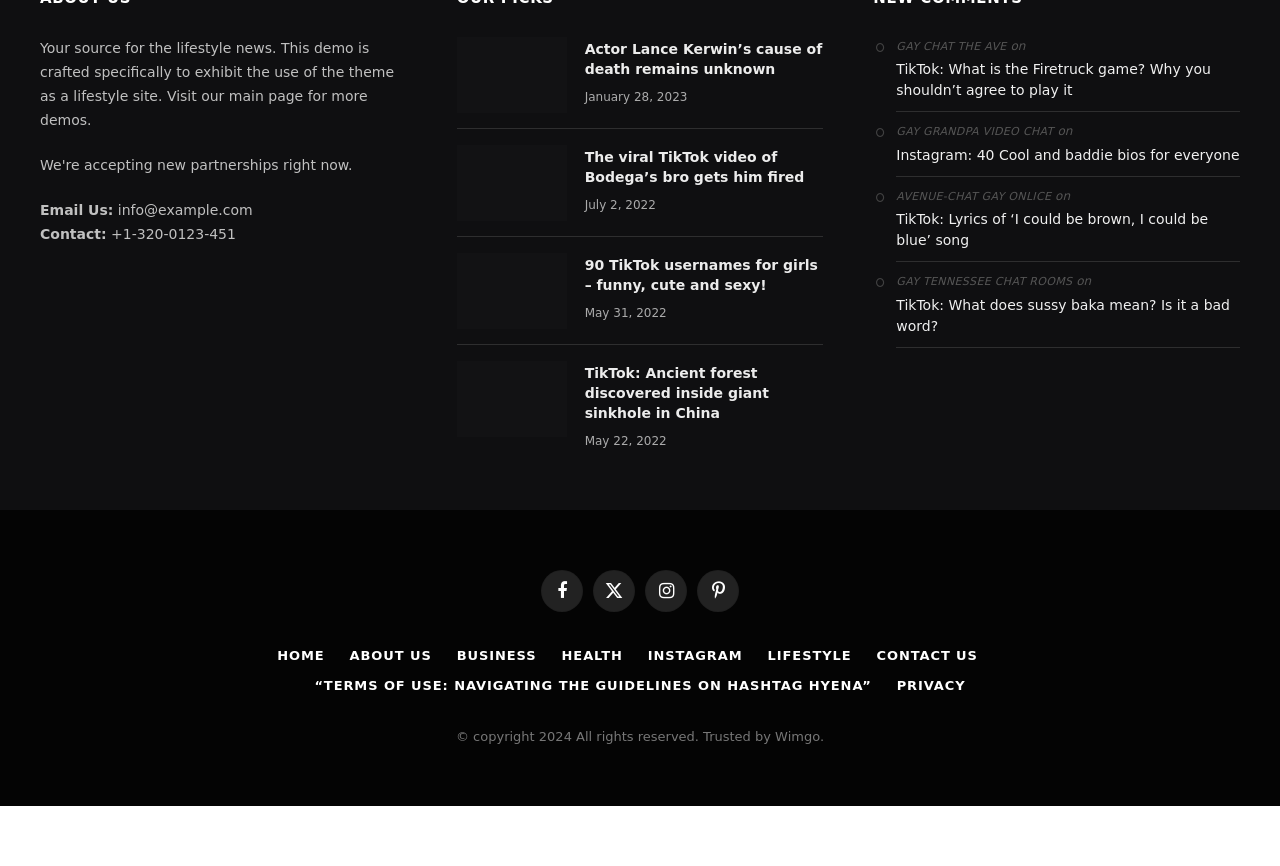Please provide a one-word or phrase answer to the question: 
What is the title of the article with the image 'caspar camille rubin XAvhbbHY unsplash'?

90 TikTok usernames for girls – funny, cute and sexy!